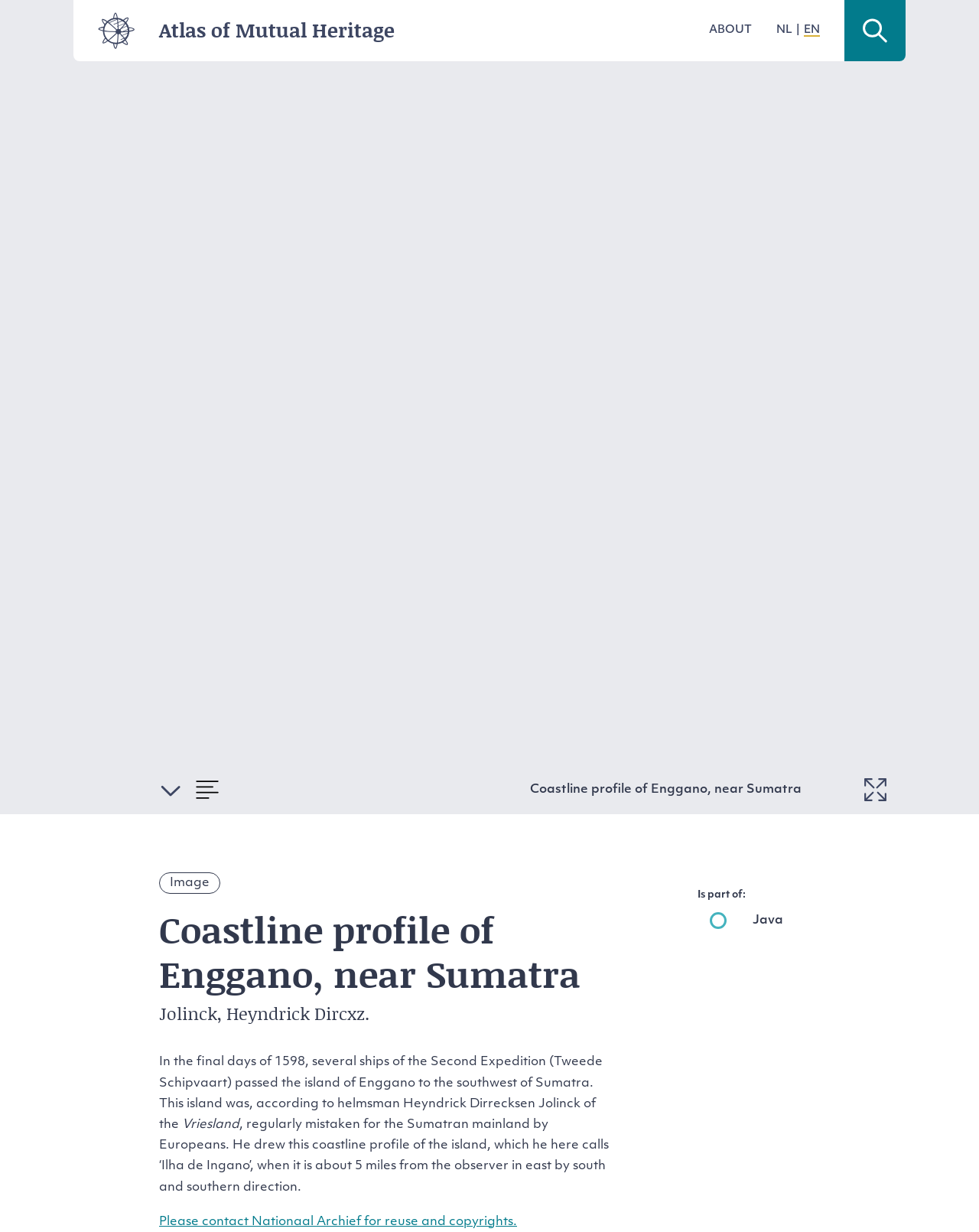What is the direction from which the observer is viewing the island?
Look at the image and respond with a single word or a short phrase.

East by south and southern direction